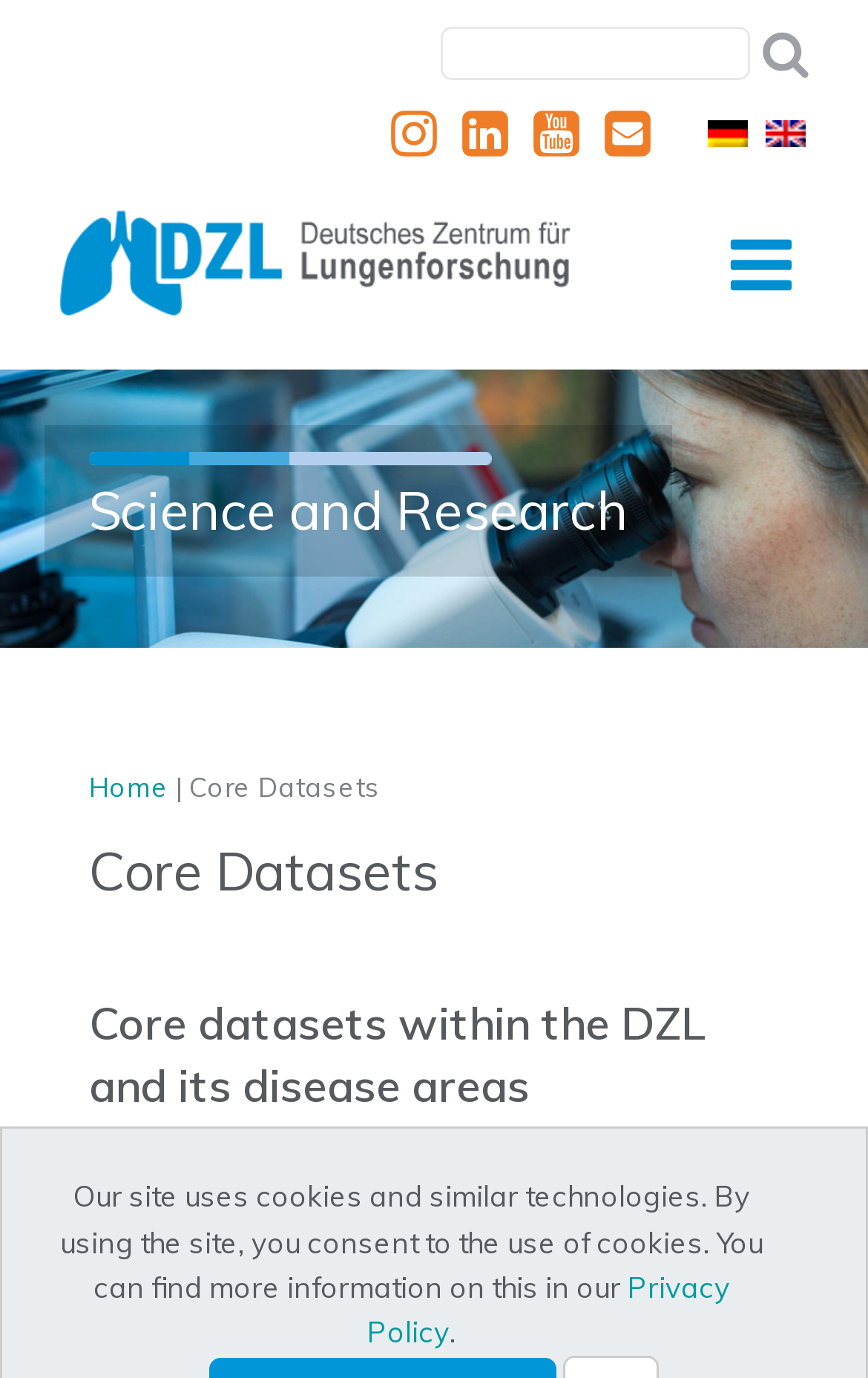What is the purpose of the search box?
Please answer using one word or phrase, based on the screenshot.

To search the website